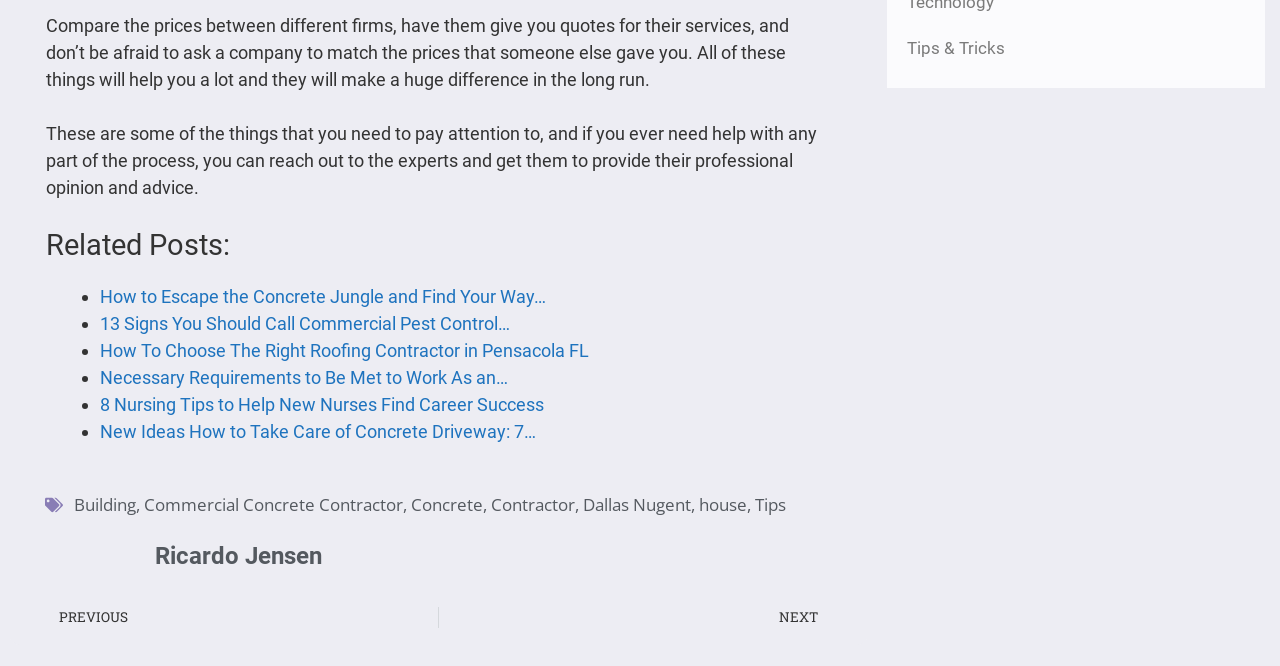Pinpoint the bounding box coordinates of the clickable element needed to complete the instruction: "Go to 'NEXT' page". The coordinates should be provided as four float numbers between 0 and 1: [left, top, right, bottom].

[0.343, 0.912, 0.651, 0.942]